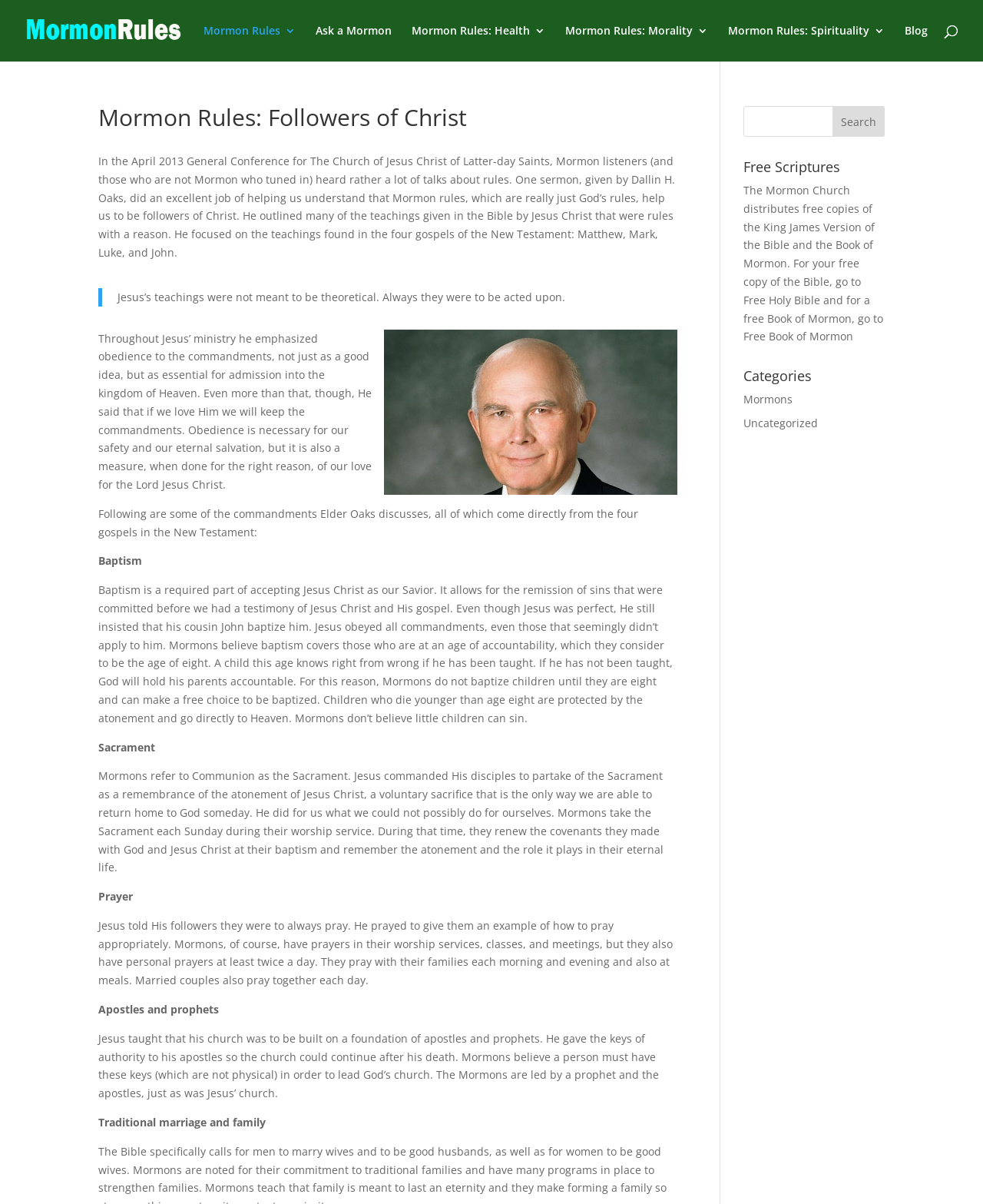Find the bounding box coordinates for the area that must be clicked to perform this action: "Click on 'Mormon Rules'".

[0.027, 0.018, 0.185, 0.03]